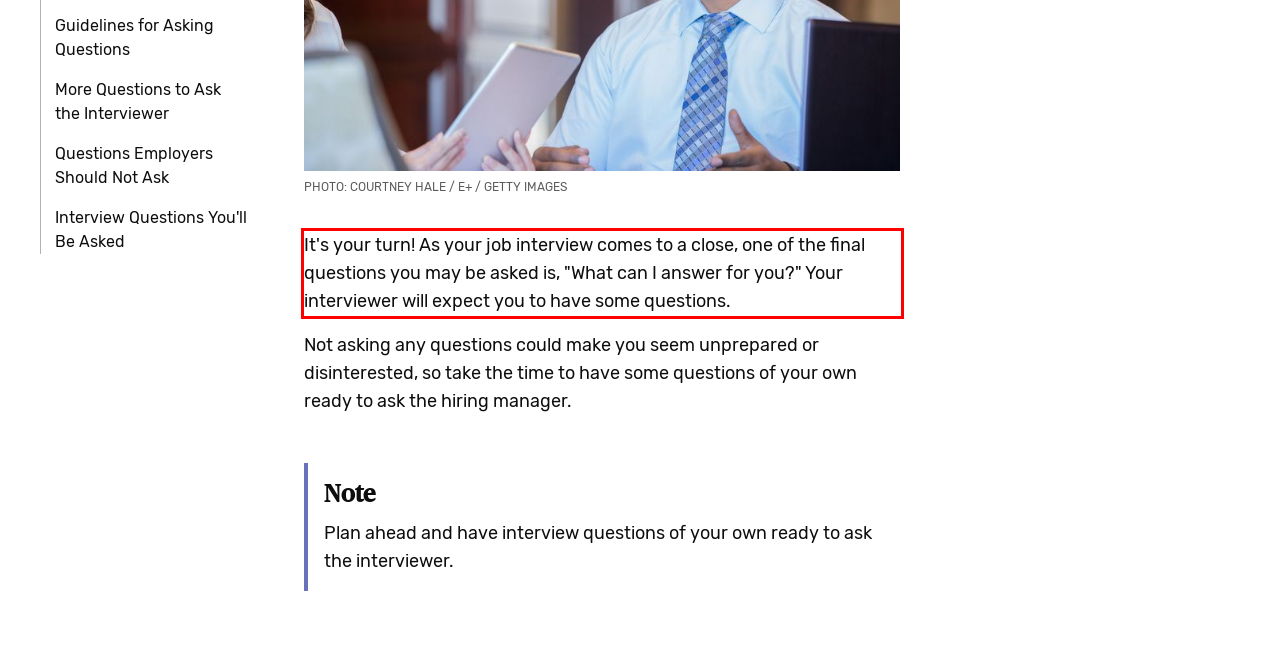Using the provided screenshot, read and generate the text content within the red-bordered area.

It's your turn! As your job interview comes to a close, one of the final questions you may be asked is, "What can I answer for you?" Your interviewer will expect you to have some questions.